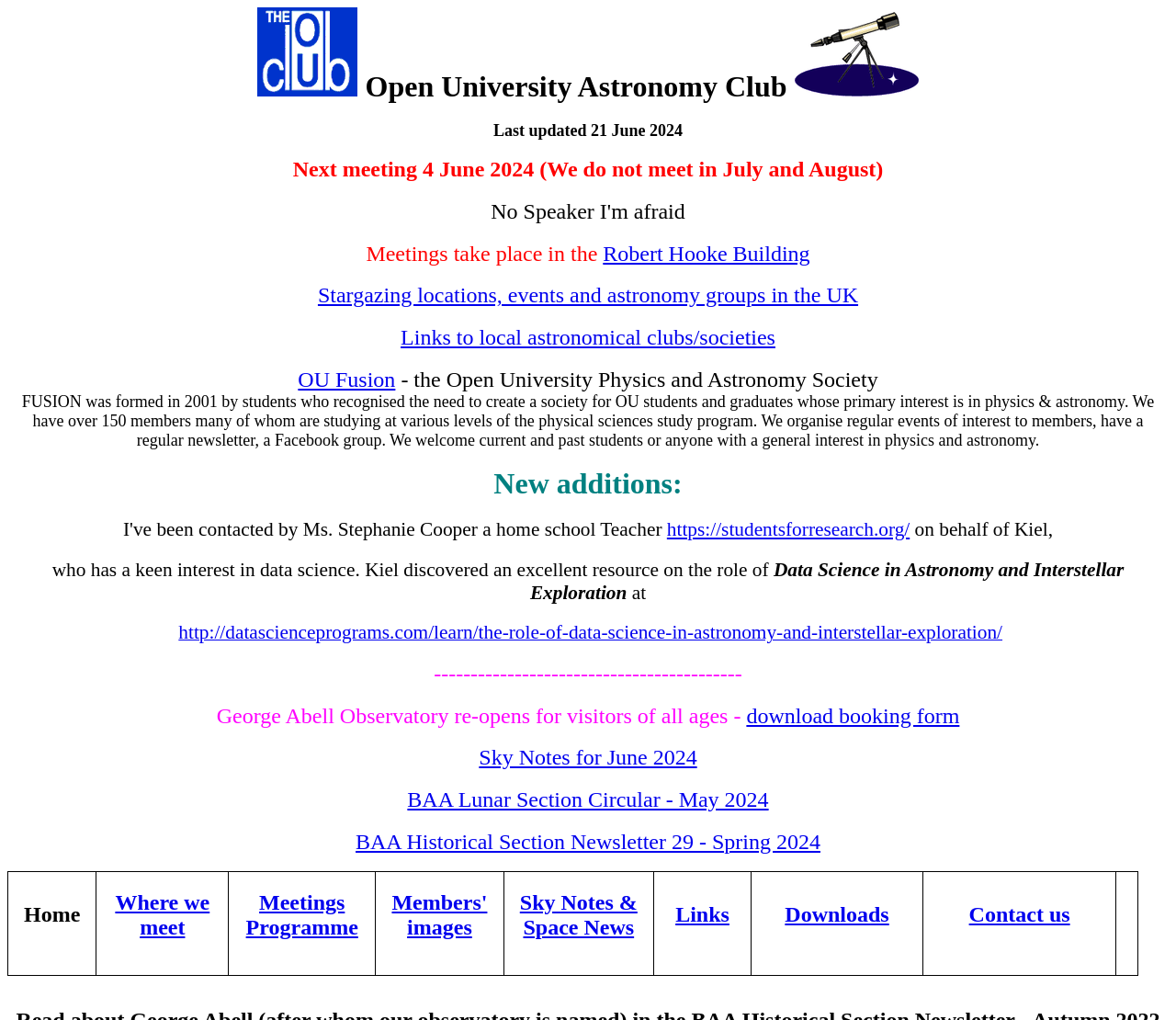Analyze the image and provide a detailed answer to the question: How many members does FUSION have?

I found the answer by reading the text 'We have over 150 members many of whom are studying at various levels of the physical sciences study program.' which mentions the number of members of FUSION.